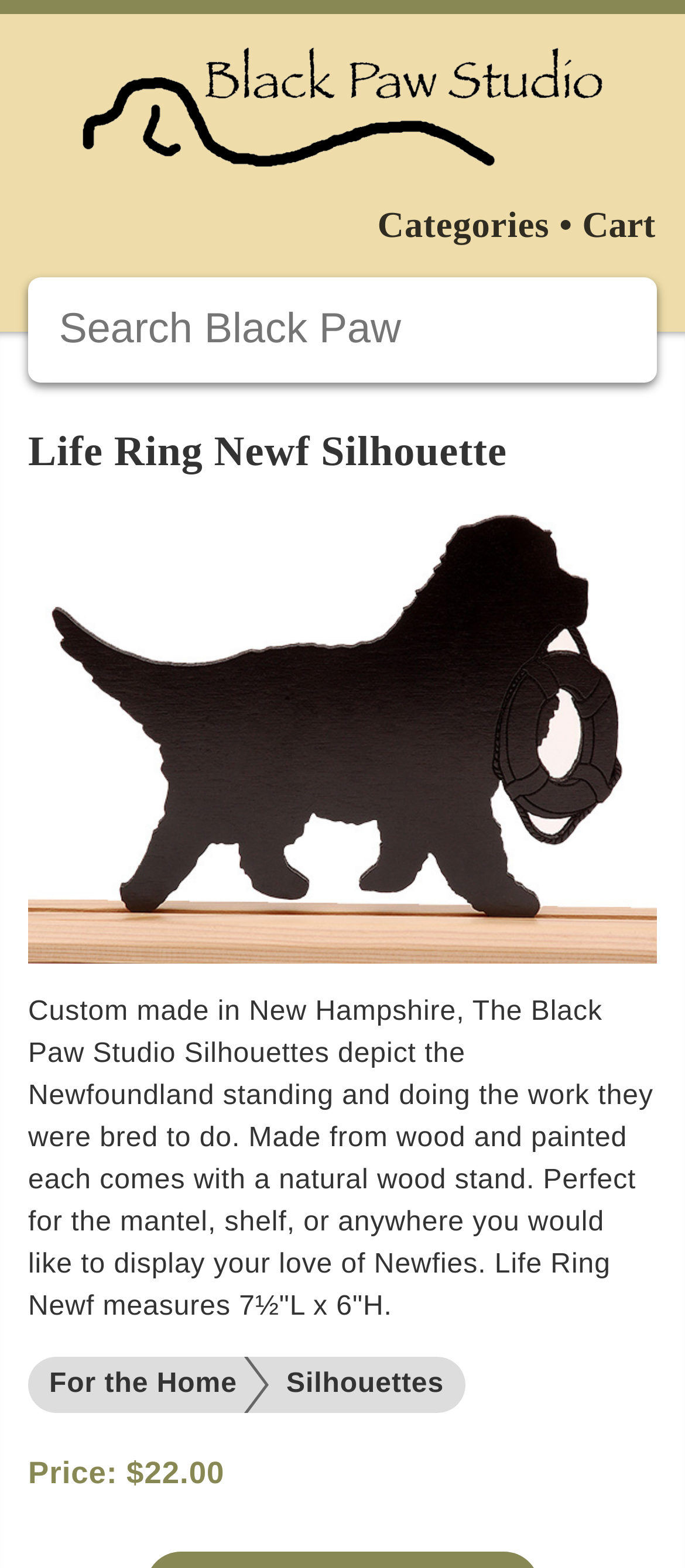What is the size of the Life Ring Newf?
Identify the answer in the screenshot and reply with a single word or phrase.

7½"L x 6"H